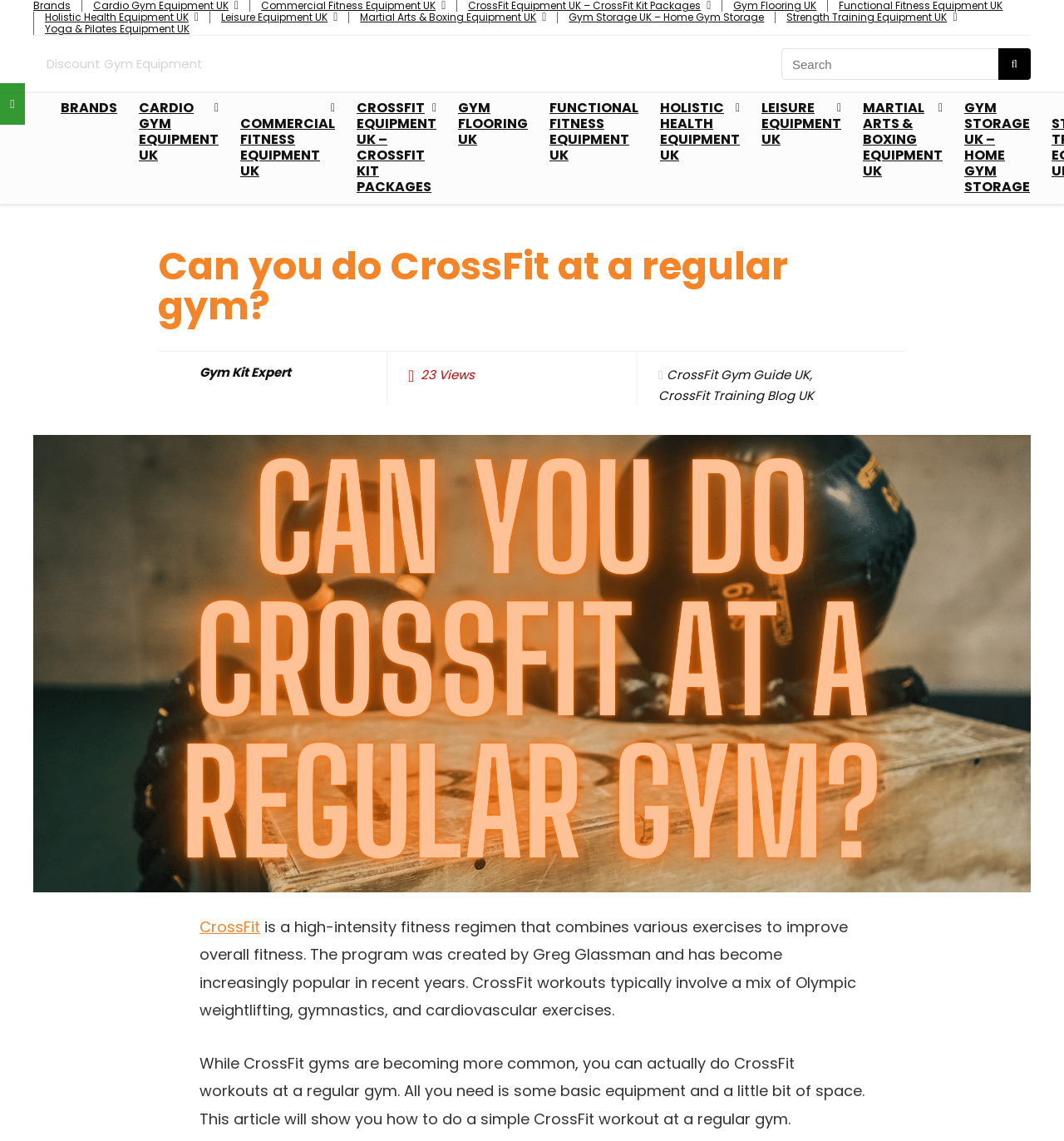What is required to do CrossFit workouts at a regular gym?
Look at the image and provide a detailed response to the question.

According to the webpage, all you need is some basic equipment and a little bit of space to do CrossFit workouts at a regular gym. This information is obtained from the paragraph that starts with 'While CrossFit gyms are becoming more common...'.